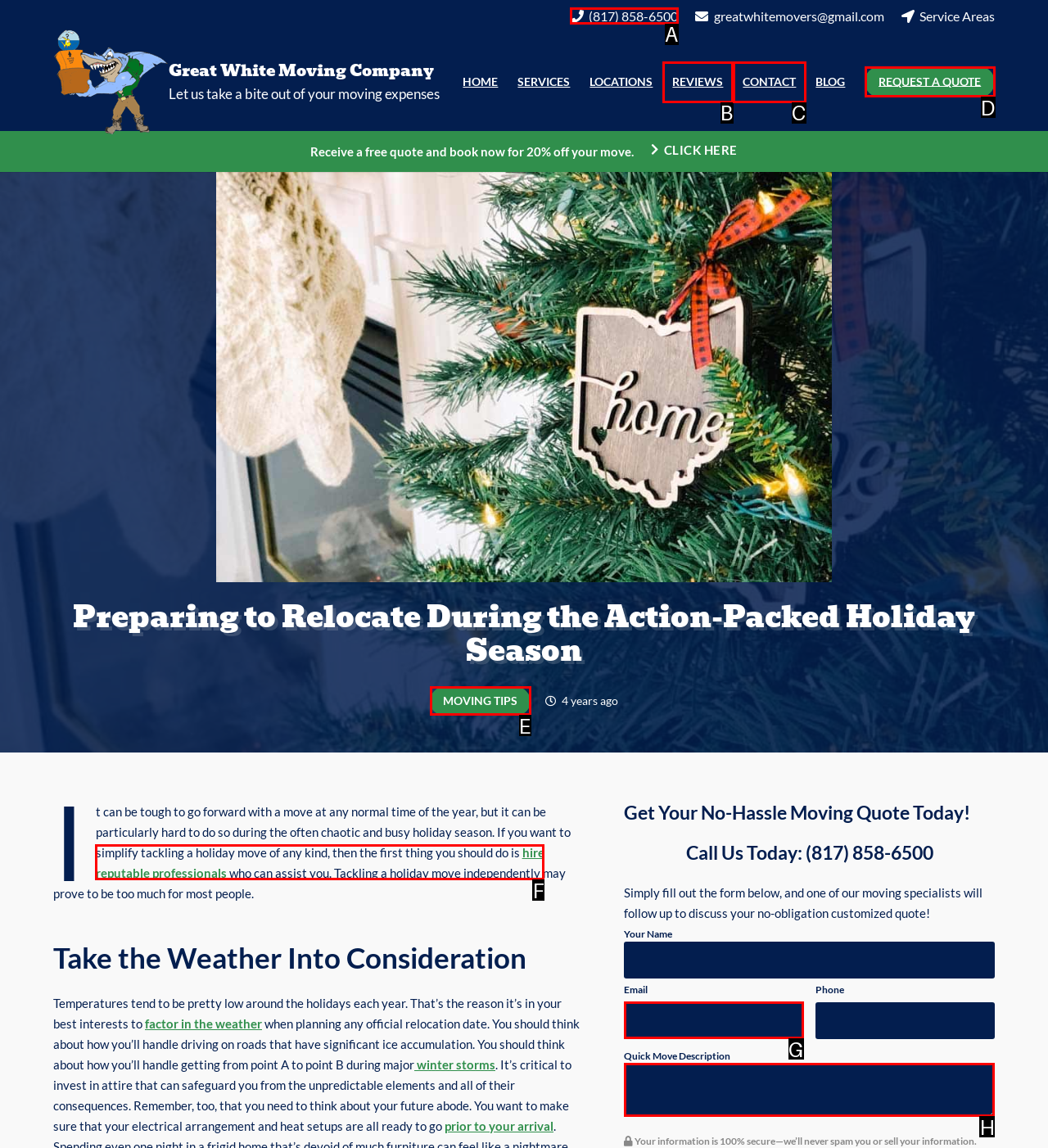Determine which HTML element to click for this task: Call the moving company at (817) 858-6500 Provide the letter of the selected choice.

A